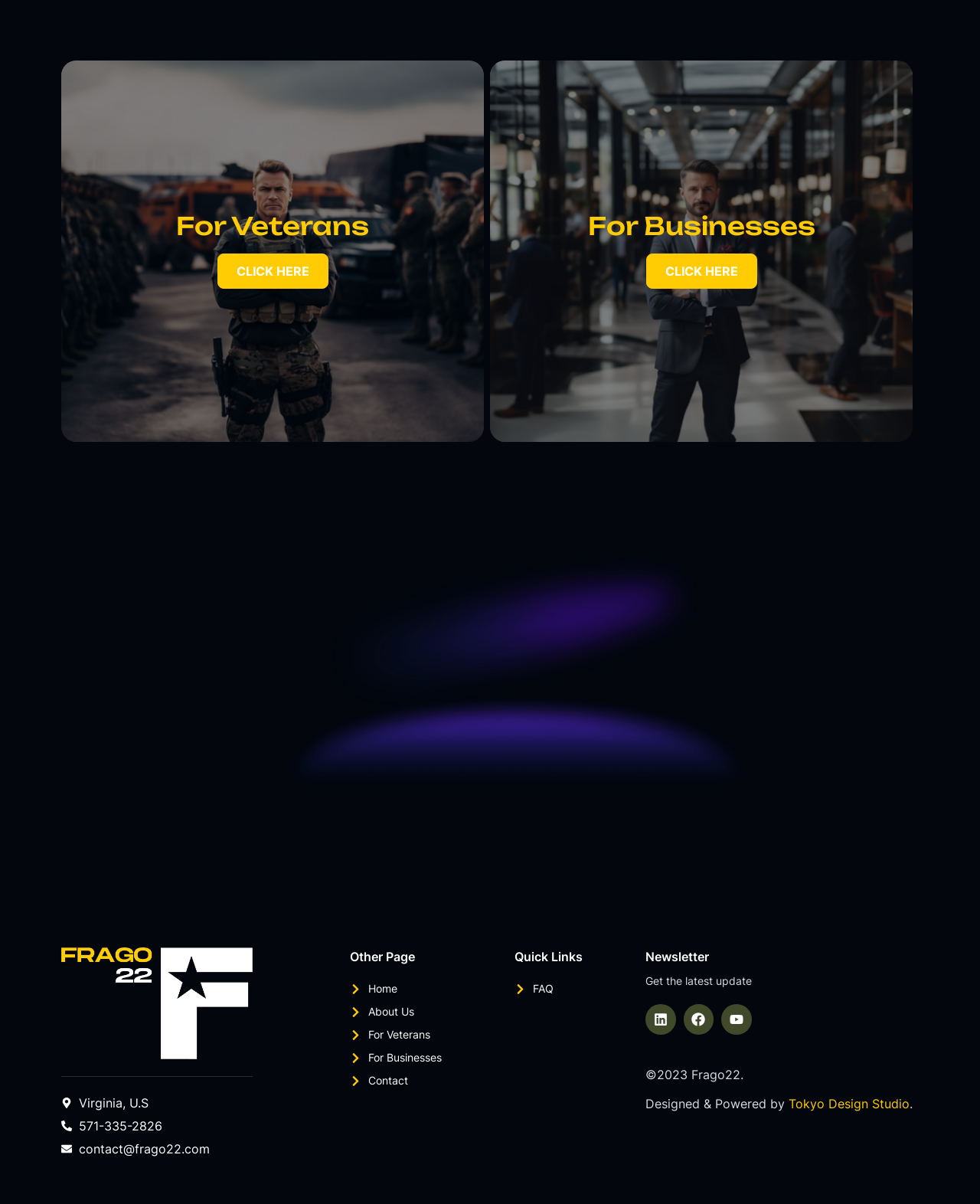Determine the bounding box coordinates of the region to click in order to accomplish the following instruction: "Click on 'For Veterans'". Provide the coordinates as four float numbers between 0 and 1, specifically [left, top, right, bottom].

[0.141, 0.177, 0.416, 0.198]